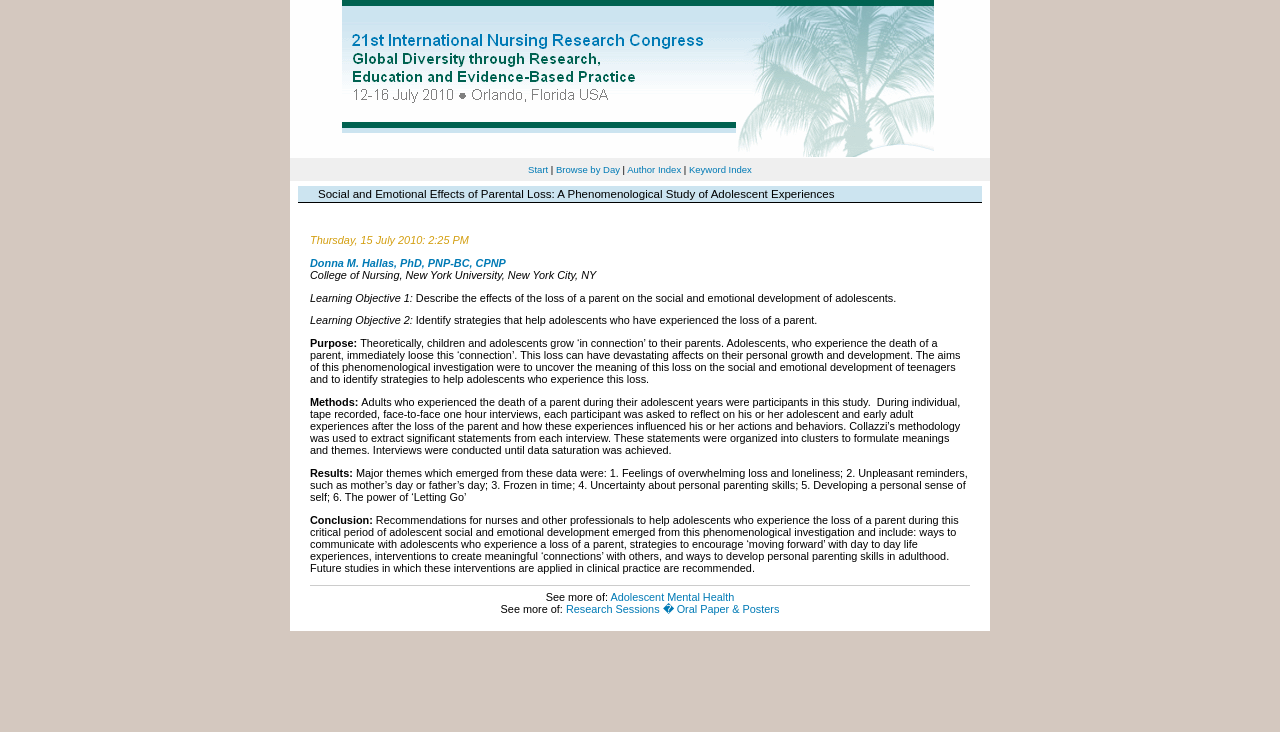Given the element description alt="[ Visit Client Website ]", predict the bounding box coordinates for the UI element in the webpage screenshot. The format should be (top-left x, top-left y, bottom-right x, bottom-right y), and the values should be between 0 and 1.

[0.227, 0.199, 0.773, 0.22]